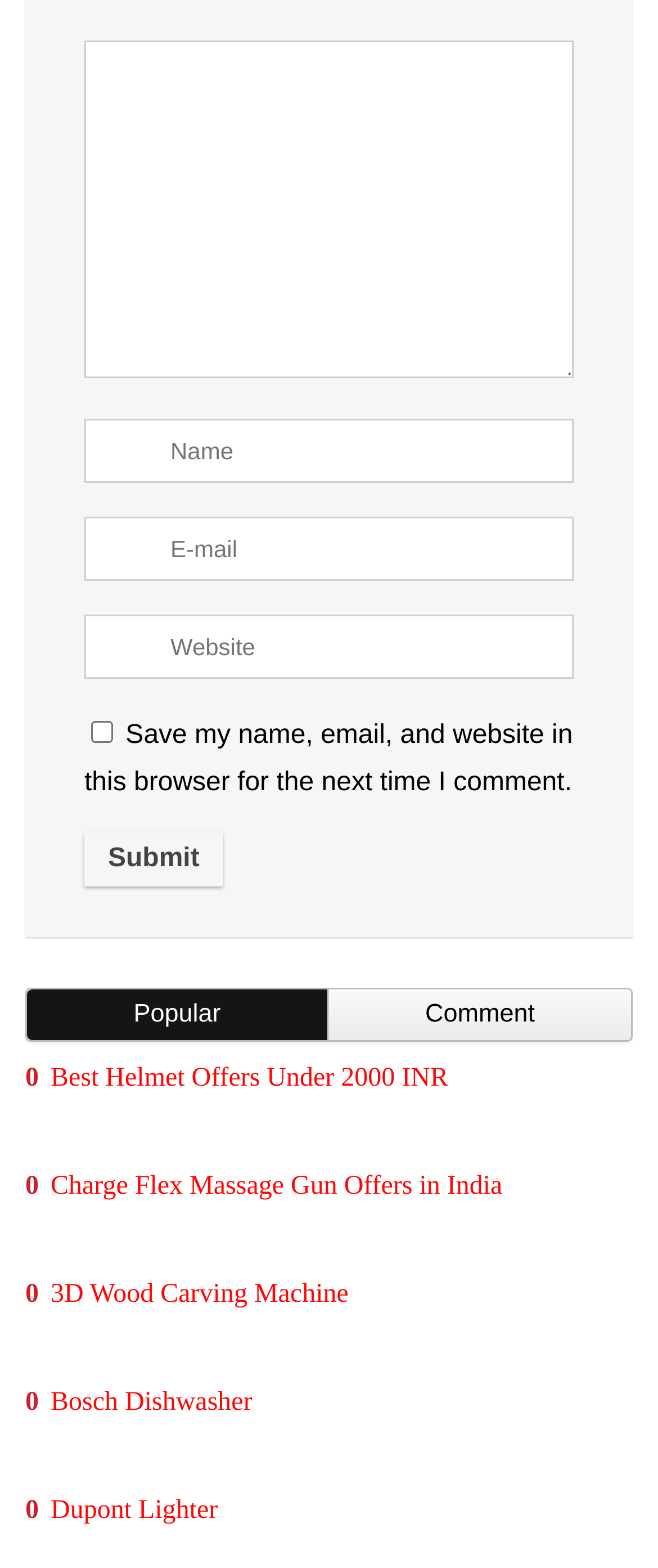Carefully examine the image and provide an in-depth answer to the question: How many headings are on the webpage?

There are five headings on the webpage, each with a link underneath. The headings are '0 Best Helmet Offers Under 2000 INR', '0 Charge Flex Massage Gun Offers in India', '0 3D Wood Carving Machine', '0 Bosch Dishwasher', and '0 Dupont Lighter'.